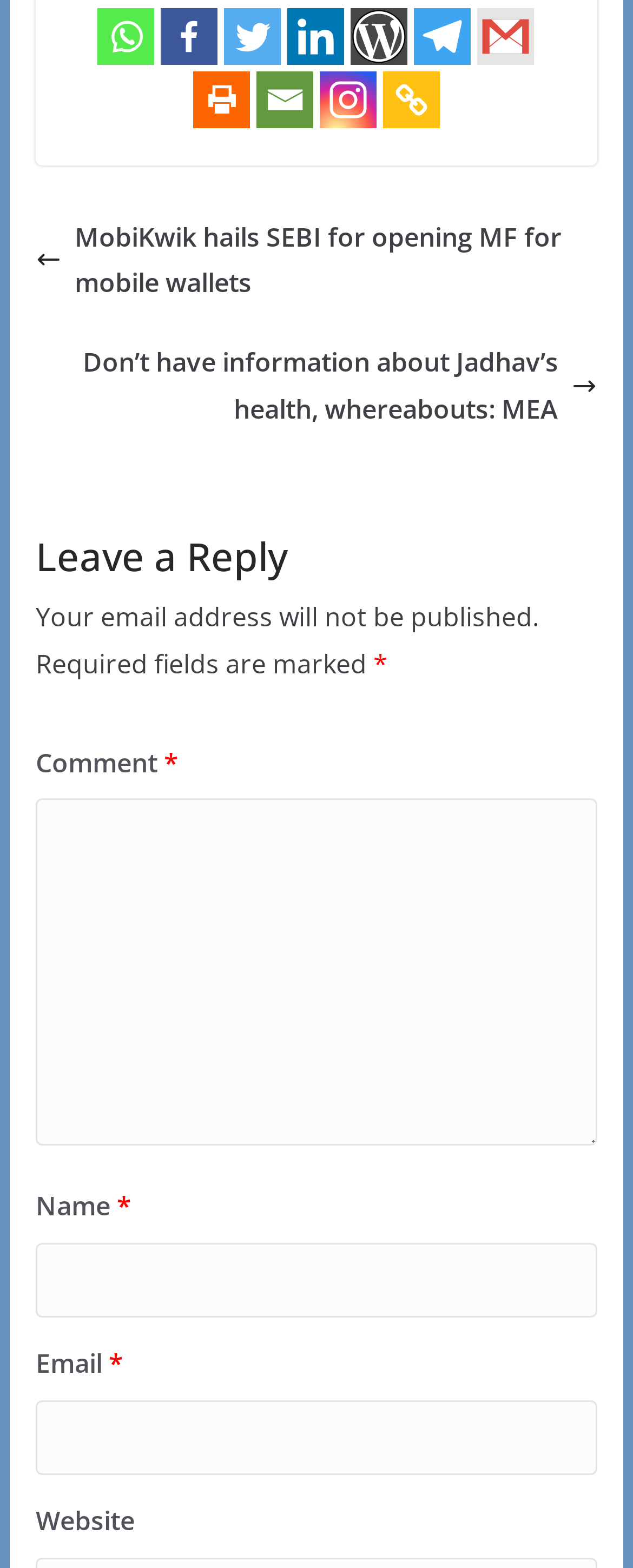Please specify the bounding box coordinates for the clickable region that will help you carry out the instruction: "Open Instagram".

[0.505, 0.045, 0.595, 0.081]